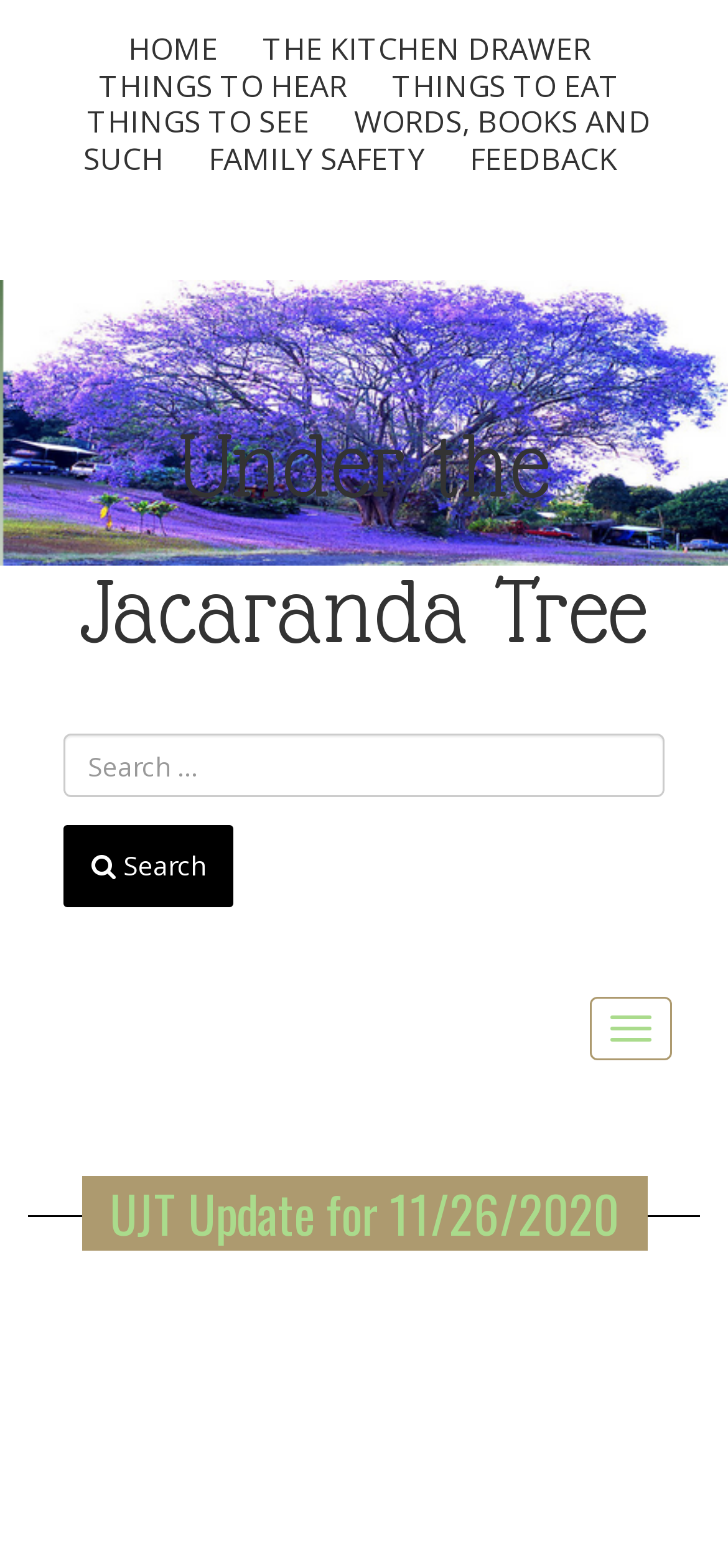Identify the bounding box coordinates of the area that should be clicked in order to complete the given instruction: "toggle navigation". The bounding box coordinates should be four float numbers between 0 and 1, i.e., [left, top, right, bottom].

[0.81, 0.636, 0.923, 0.677]